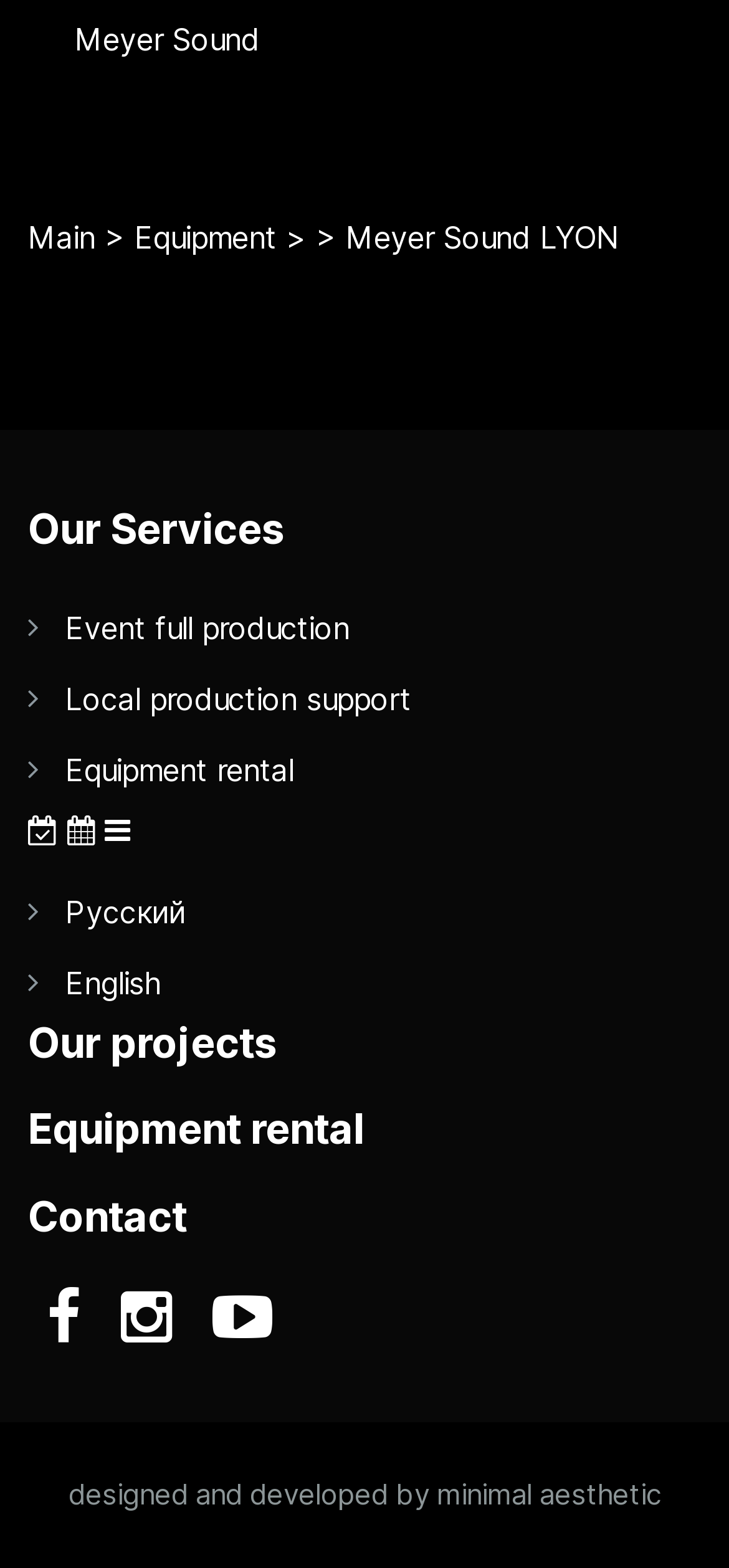Determine the bounding box coordinates for the element that should be clicked to follow this instruction: "Learn about Event full production". The coordinates should be given as four float numbers between 0 and 1, in the format [left, top, right, bottom].

[0.09, 0.388, 0.479, 0.412]